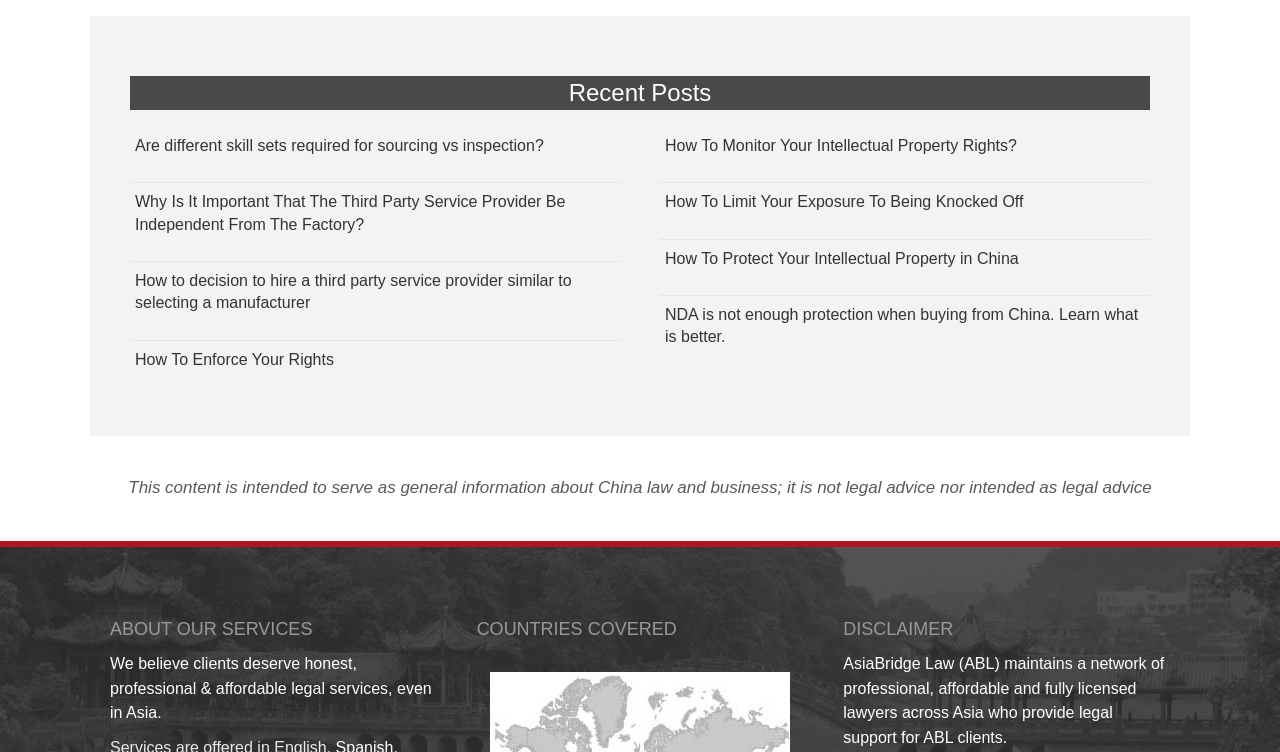Use a single word or phrase to answer the following:
How many links are there under the 'Recent Posts' heading?

1